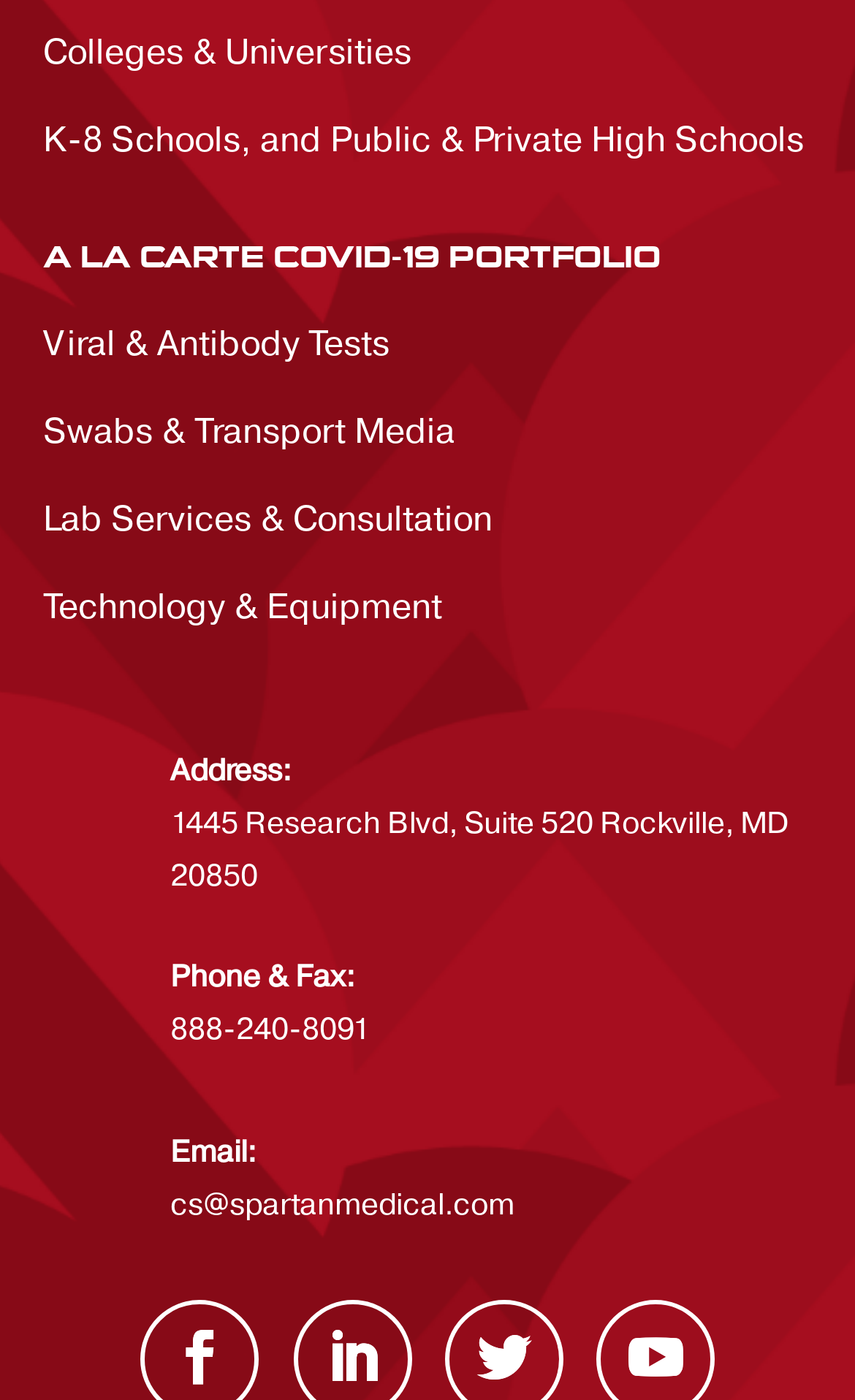Identify the bounding box coordinates for the element that needs to be clicked to fulfill this instruction: "Find us on Google Maps". Provide the coordinates in the format of four float numbers between 0 and 1: [left, top, right, bottom].

None